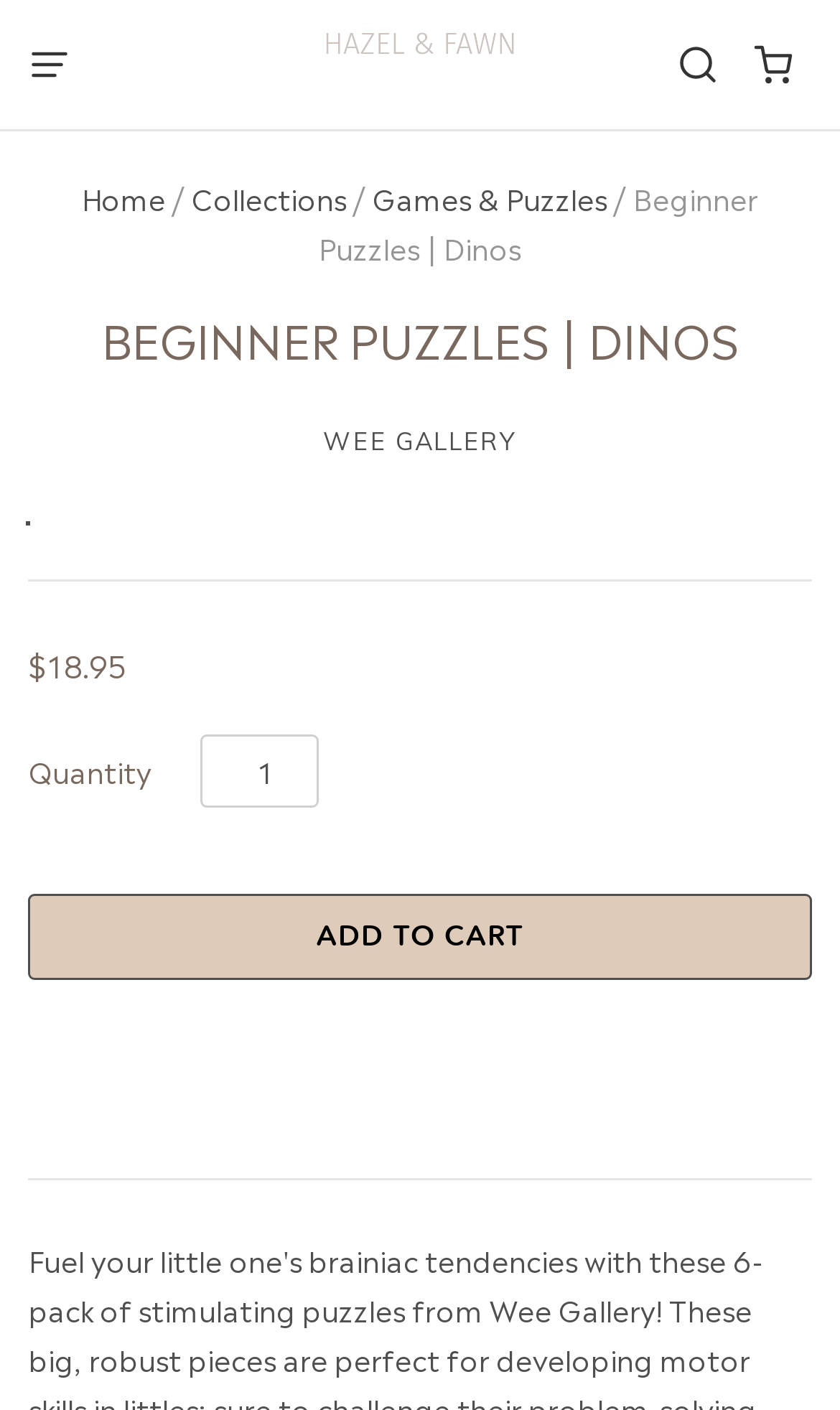Please determine the bounding box coordinates for the element with the description: "Games & Puzzles".

[0.444, 0.125, 0.723, 0.154]